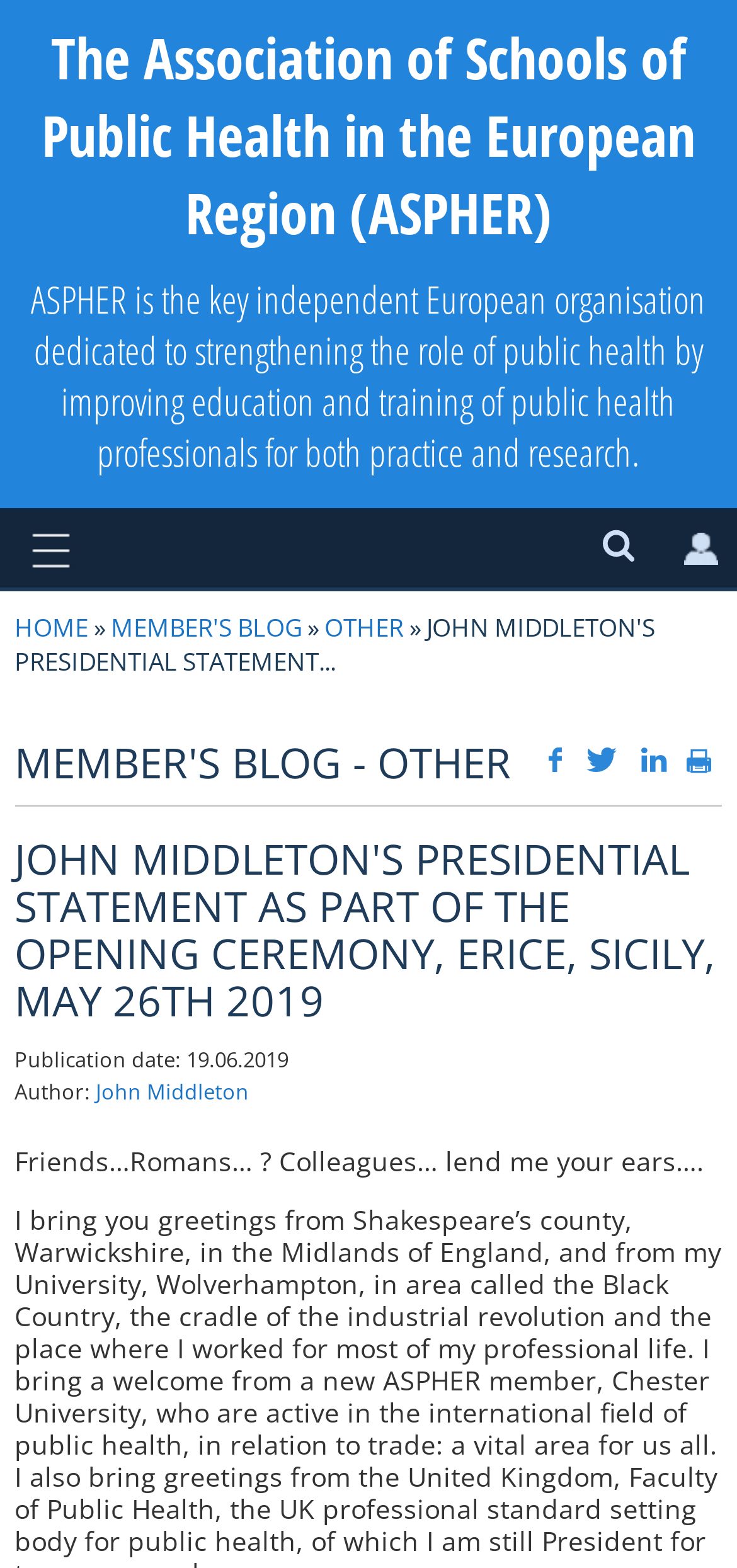From the element description Member's blog, predict the bounding box coordinates of the UI element. The coordinates must be specified in the format (top-left x, top-left y, bottom-right x, bottom-right y) and should be within the 0 to 1 range.

[0.151, 0.389, 0.41, 0.411]